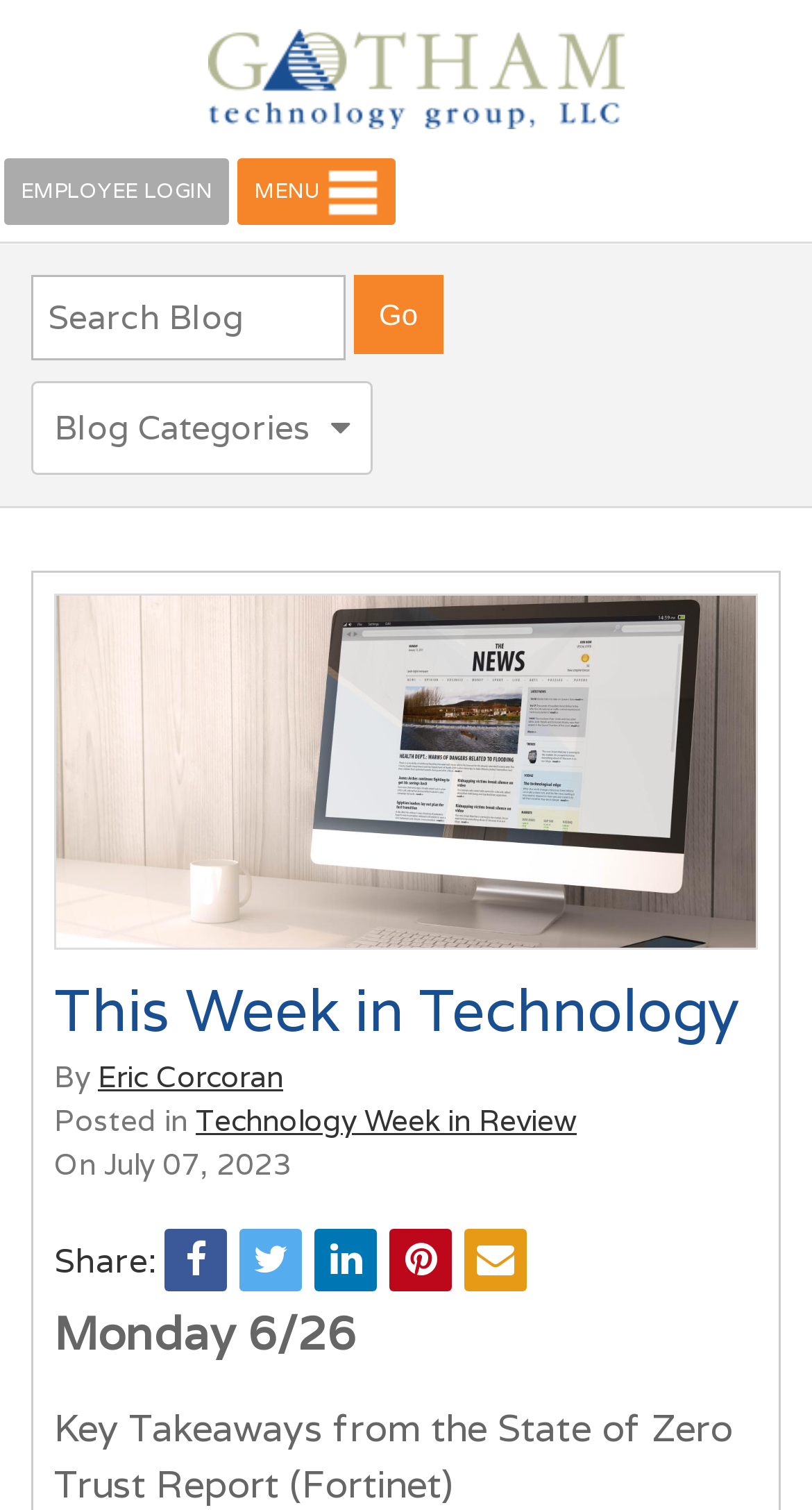What is the date of the blog post 'This Week in Technology'?
Please use the image to provide a one-word or short phrase answer.

July 07, 2023